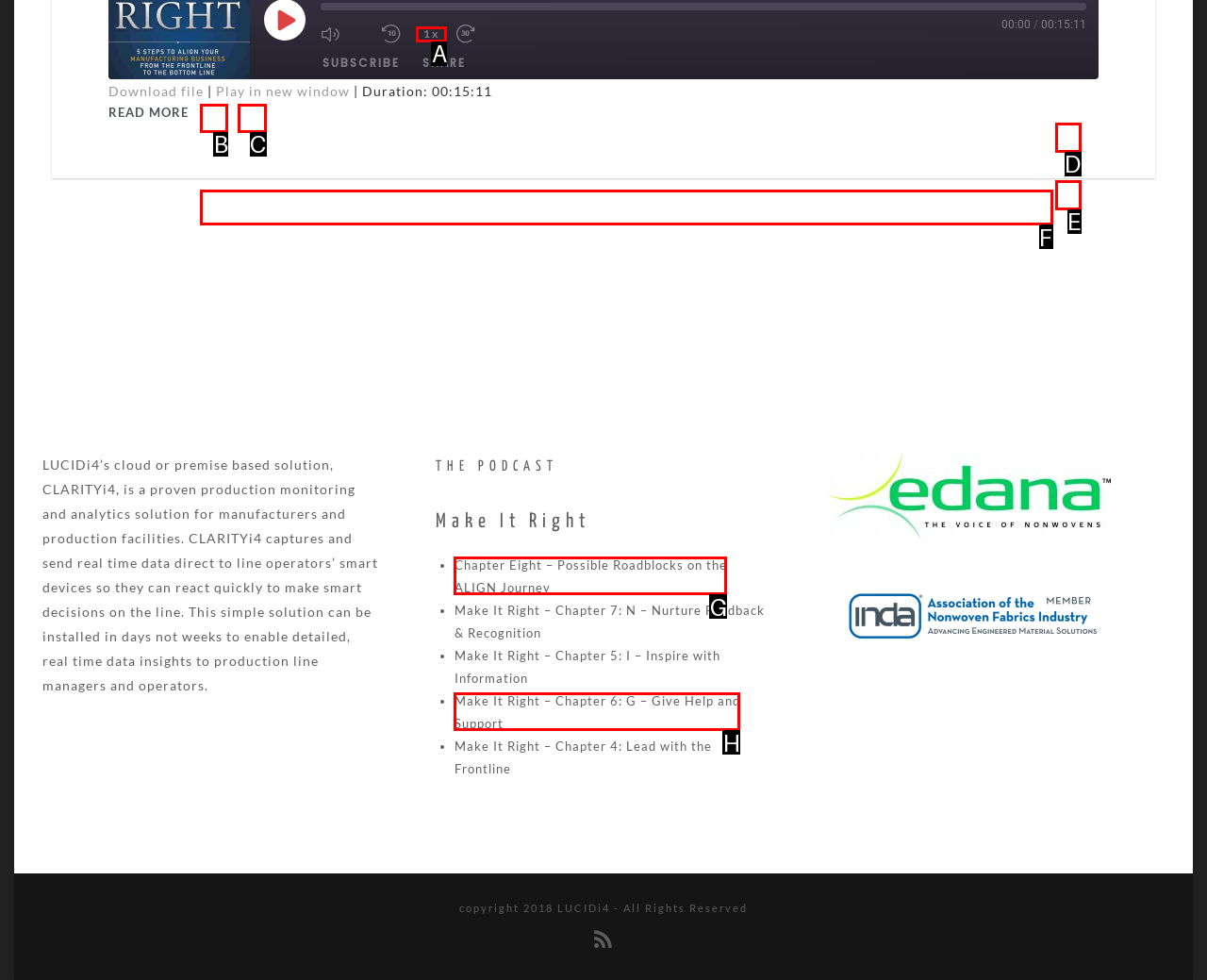Please indicate which HTML element to click in order to fulfill the following task: Share the podcast episode on Facebook Respond with the letter of the chosen option.

B